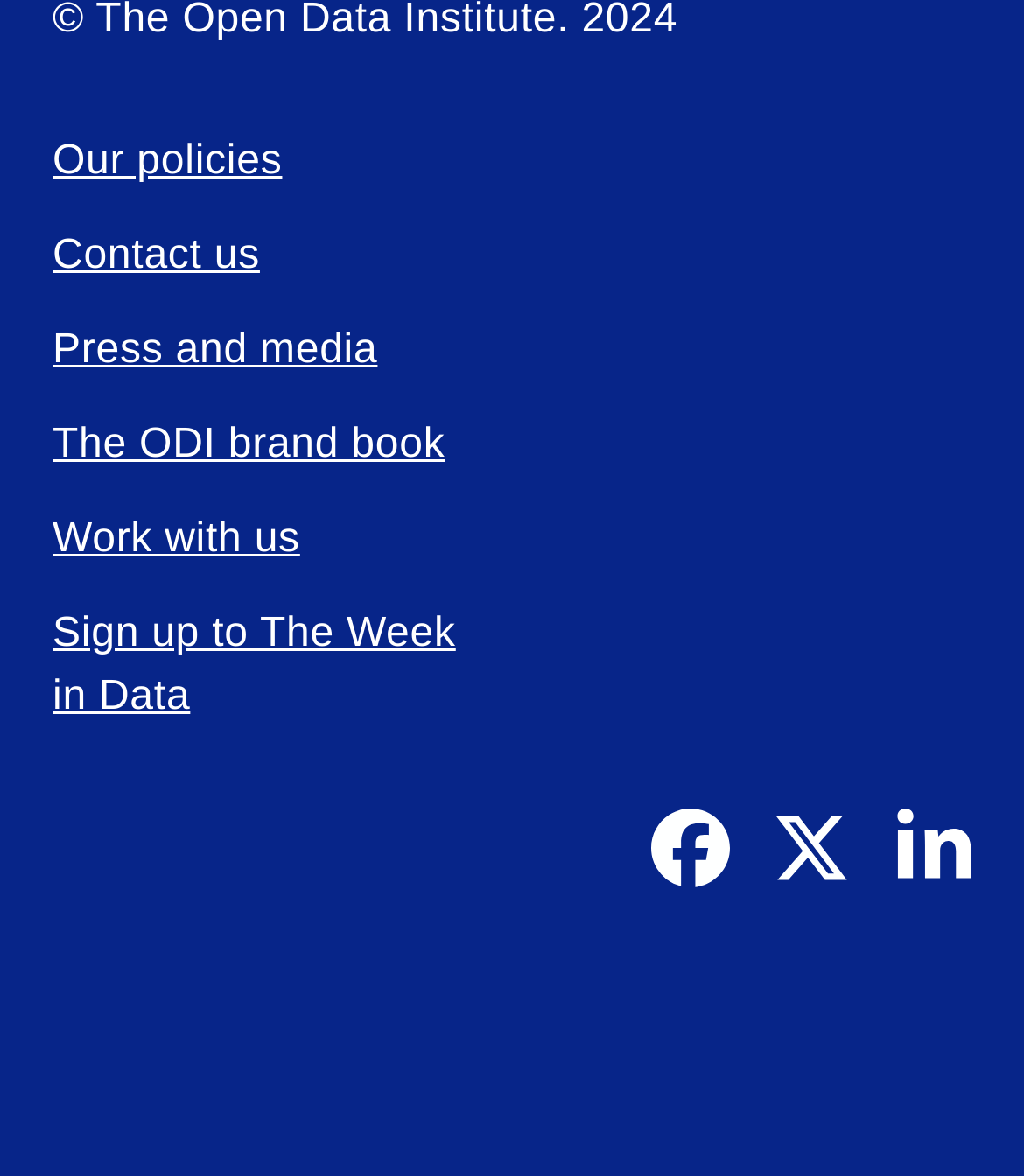Bounding box coordinates must be specified in the format (top-left x, top-left y, bottom-right x, bottom-right y). All values should be floating point numbers between 0 and 1. What are the bounding box coordinates of the UI element described as: The ODI brand book

[0.051, 0.36, 0.435, 0.398]